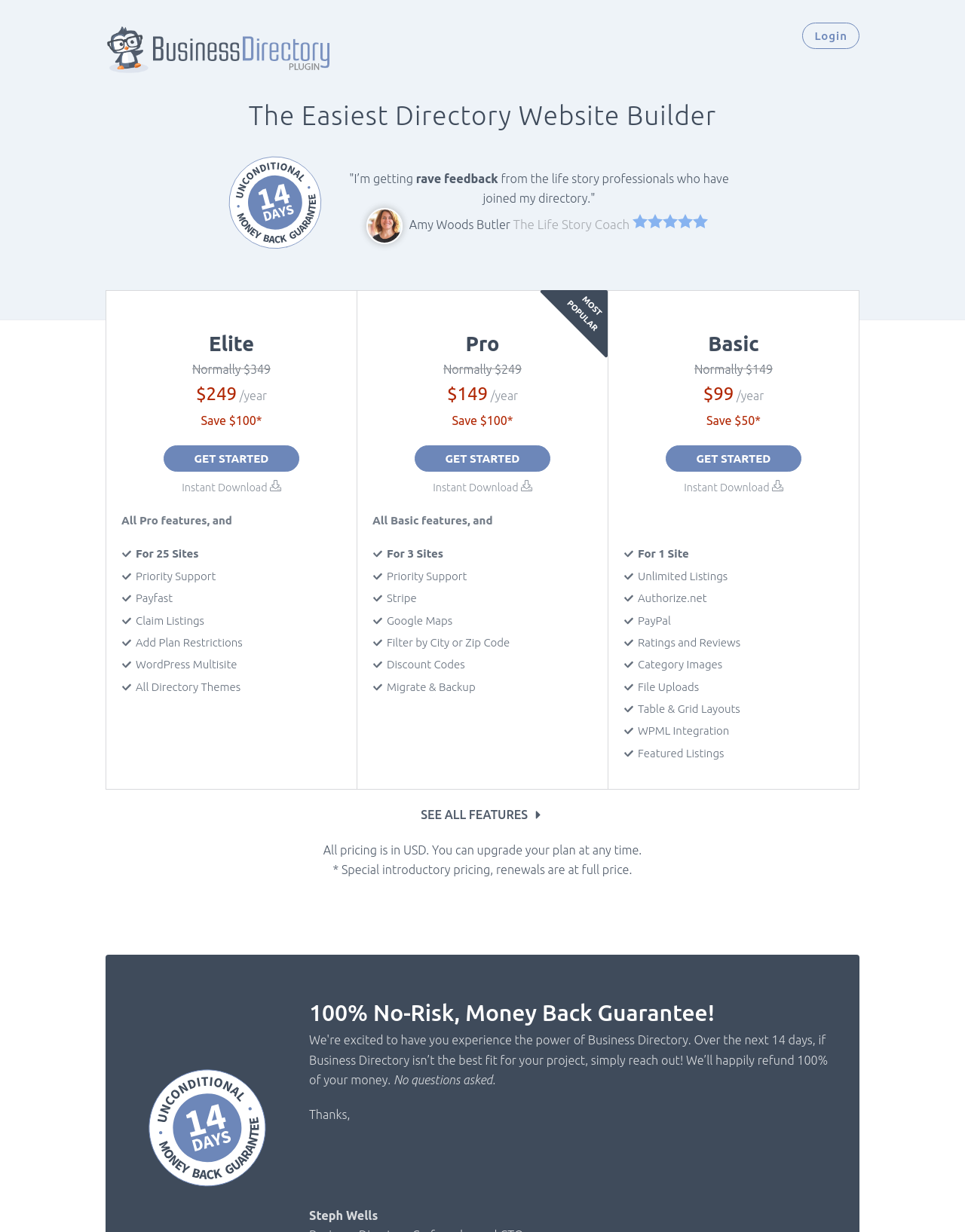Identify the bounding box for the given UI element using the description provided. Coordinates should be in the format (top-left x, top-left y, bottom-right x, bottom-right y) and must be between 0 and 1. Here is the description: Login

[0.832, 0.018, 0.891, 0.04]